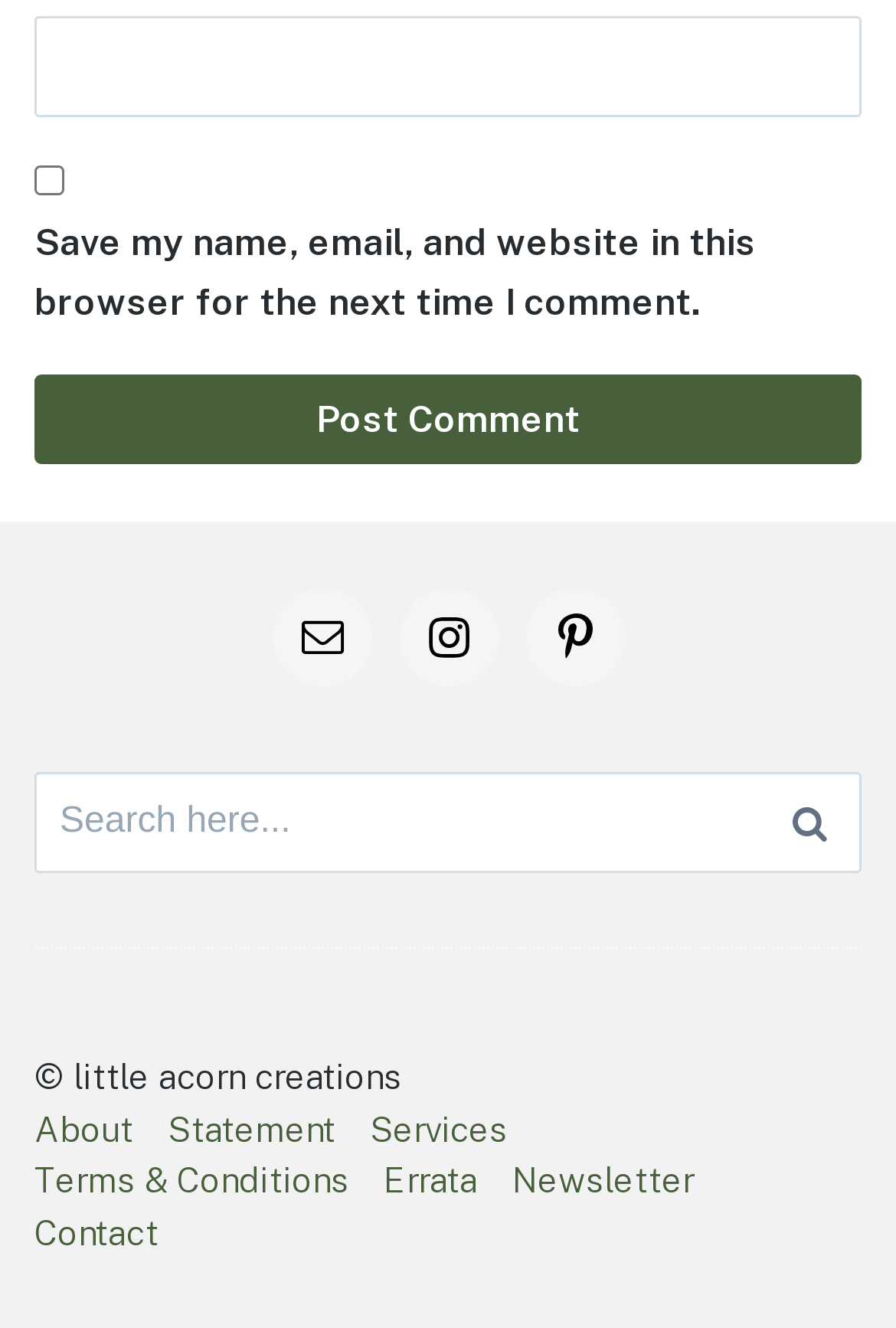Locate the bounding box coordinates of the clickable element to fulfill the following instruction: "Check save my name and email". Provide the coordinates as four float numbers between 0 and 1 in the format [left, top, right, bottom].

[0.038, 0.125, 0.072, 0.148]